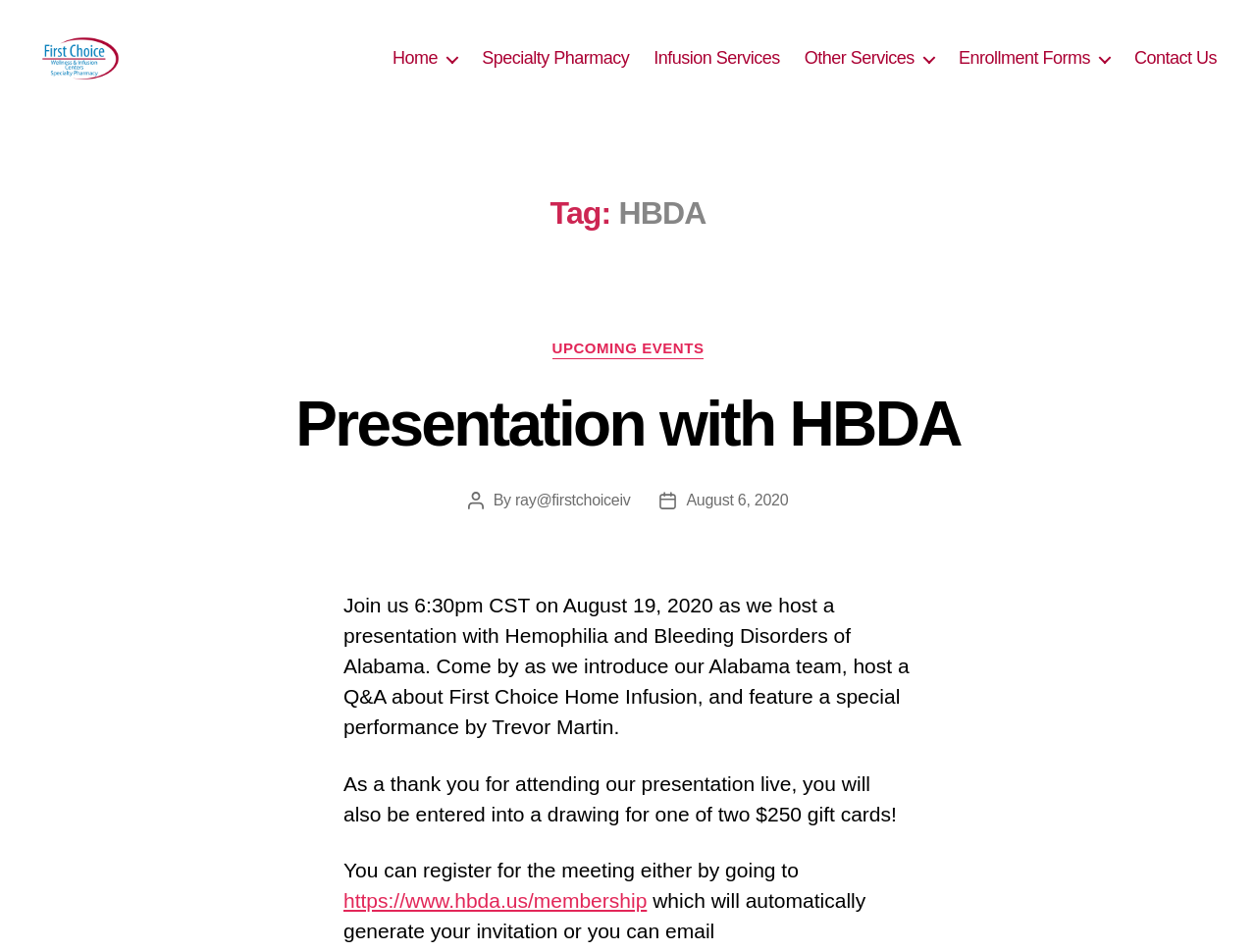What is the name of the organization?
Using the image, answer in one word or phrase.

First Choice Home Infusion